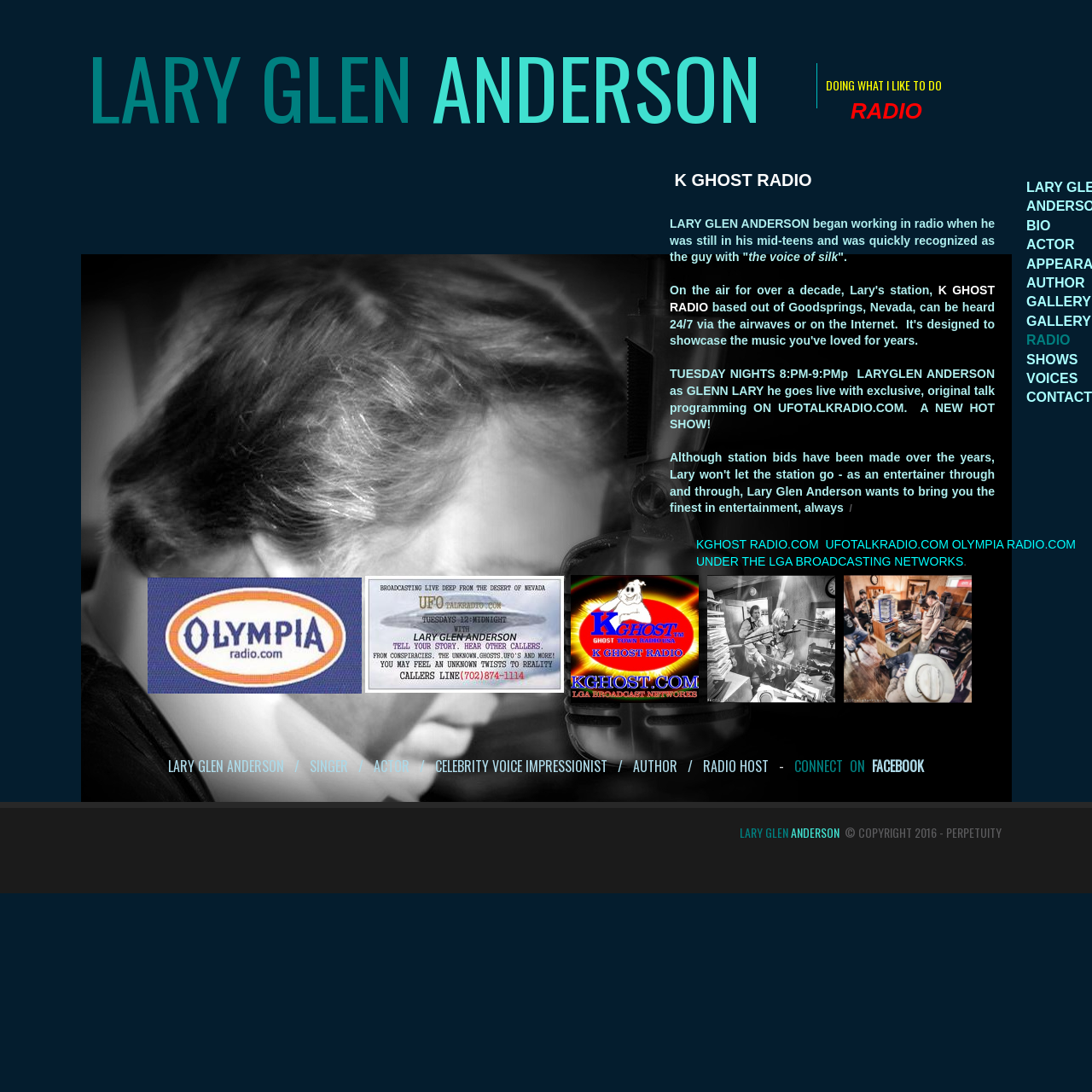Answer the question below using just one word or a short phrase: 
What is the copyright year mentioned on the webpage?

2016